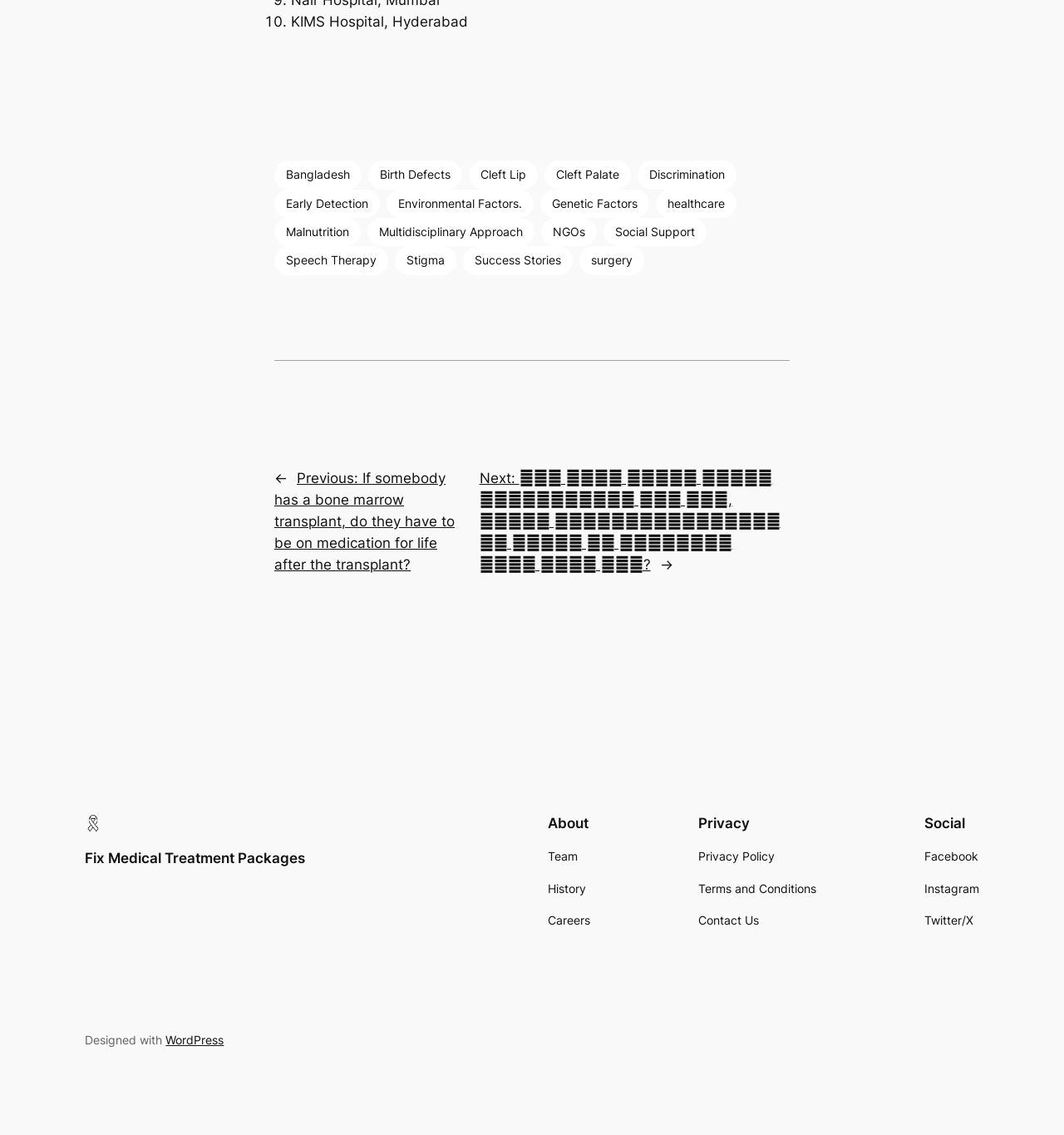What is the name of the hospital mentioned?
Based on the screenshot, provide a one-word or short-phrase response.

KIMS Hospital, Hyderabad